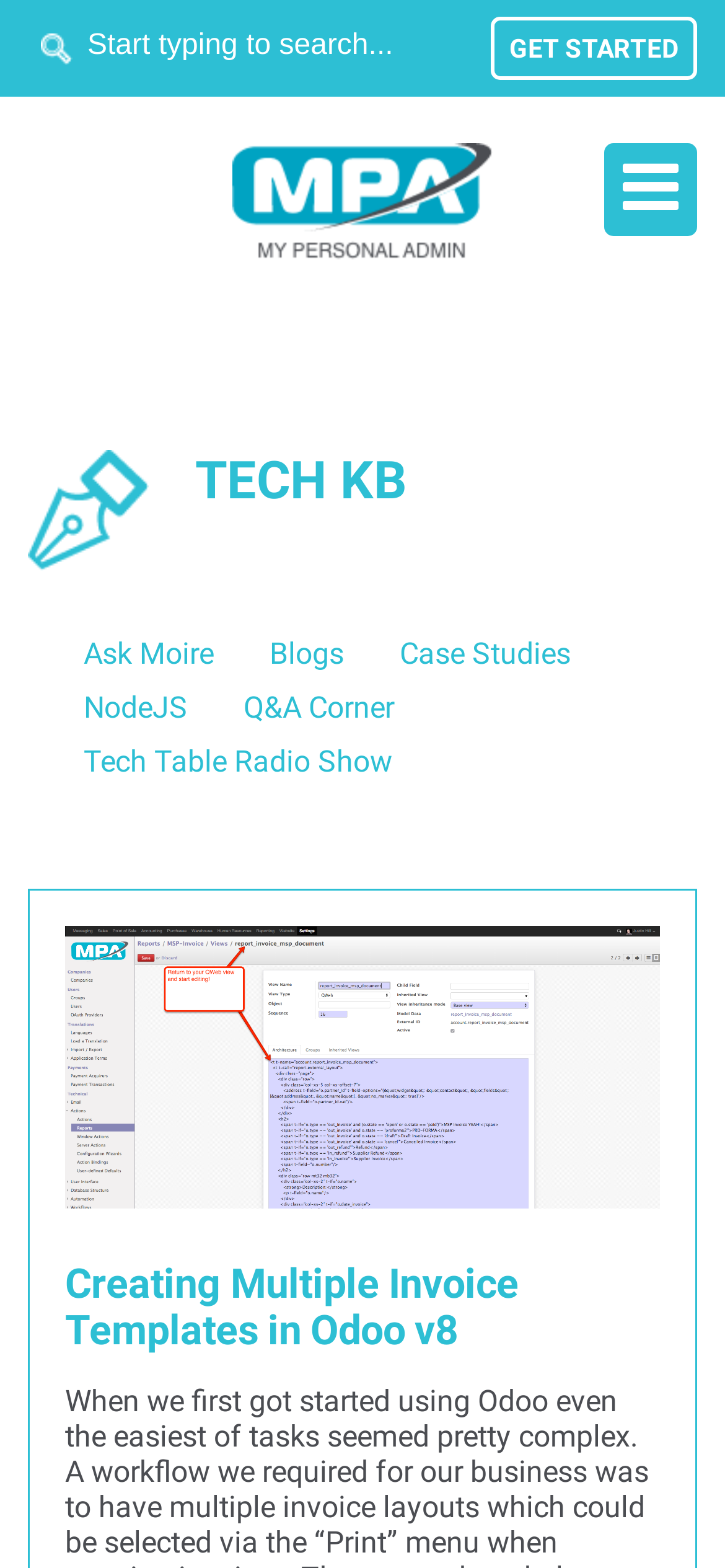What is the title of the article below the 'Post Image' link?
Answer the question in a detailed and comprehensive manner.

The 'Post Image' link is located at the bottom of the webpage, and below it, there is an article with the title 'Creating Multiple Invoice Templates in Odoo v8'.